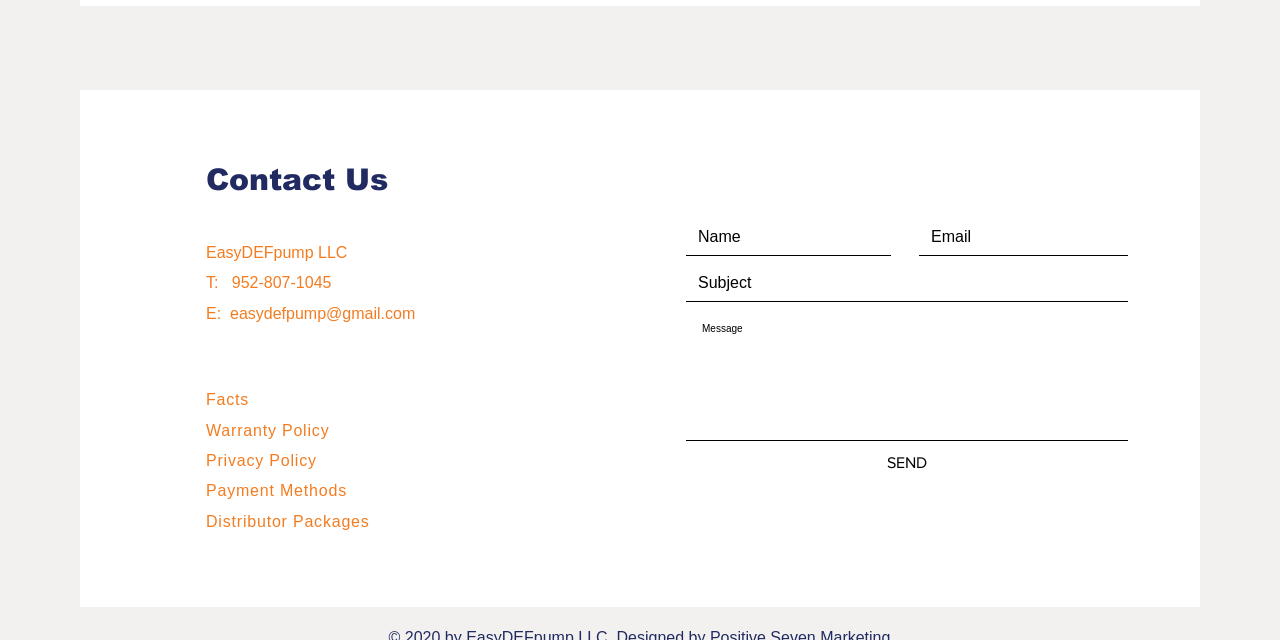Identify the bounding box for the UI element described as: "renewablesatno10". Ensure the coordinates are four float numbers between 0 and 1, formatted as [left, top, right, bottom].

None